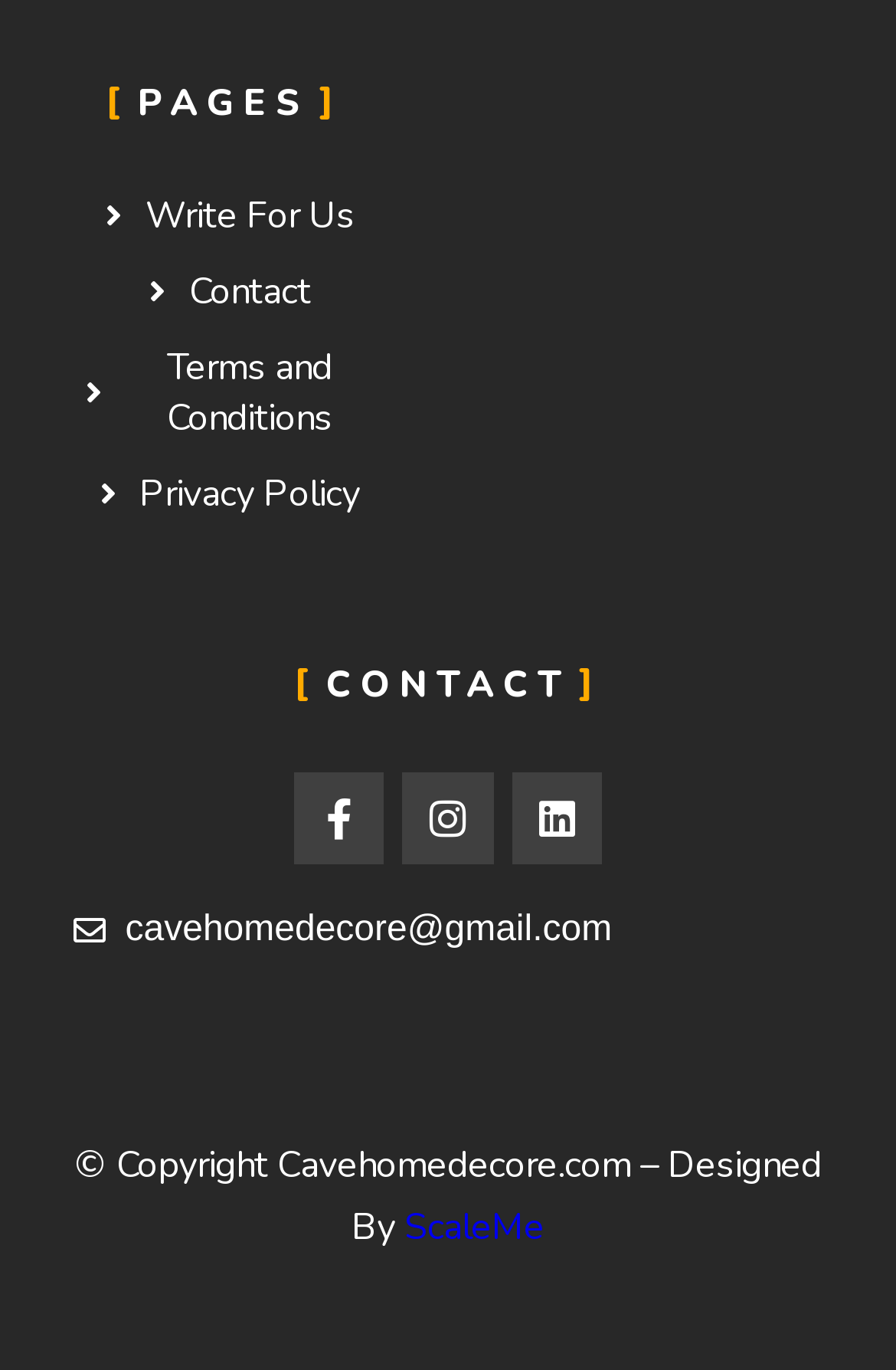Determine the bounding box coordinates of the clickable region to execute the instruction: "Click on Write For Us". The coordinates should be four float numbers between 0 and 1, denoted as [left, top, right, bottom].

[0.082, 0.14, 0.418, 0.177]